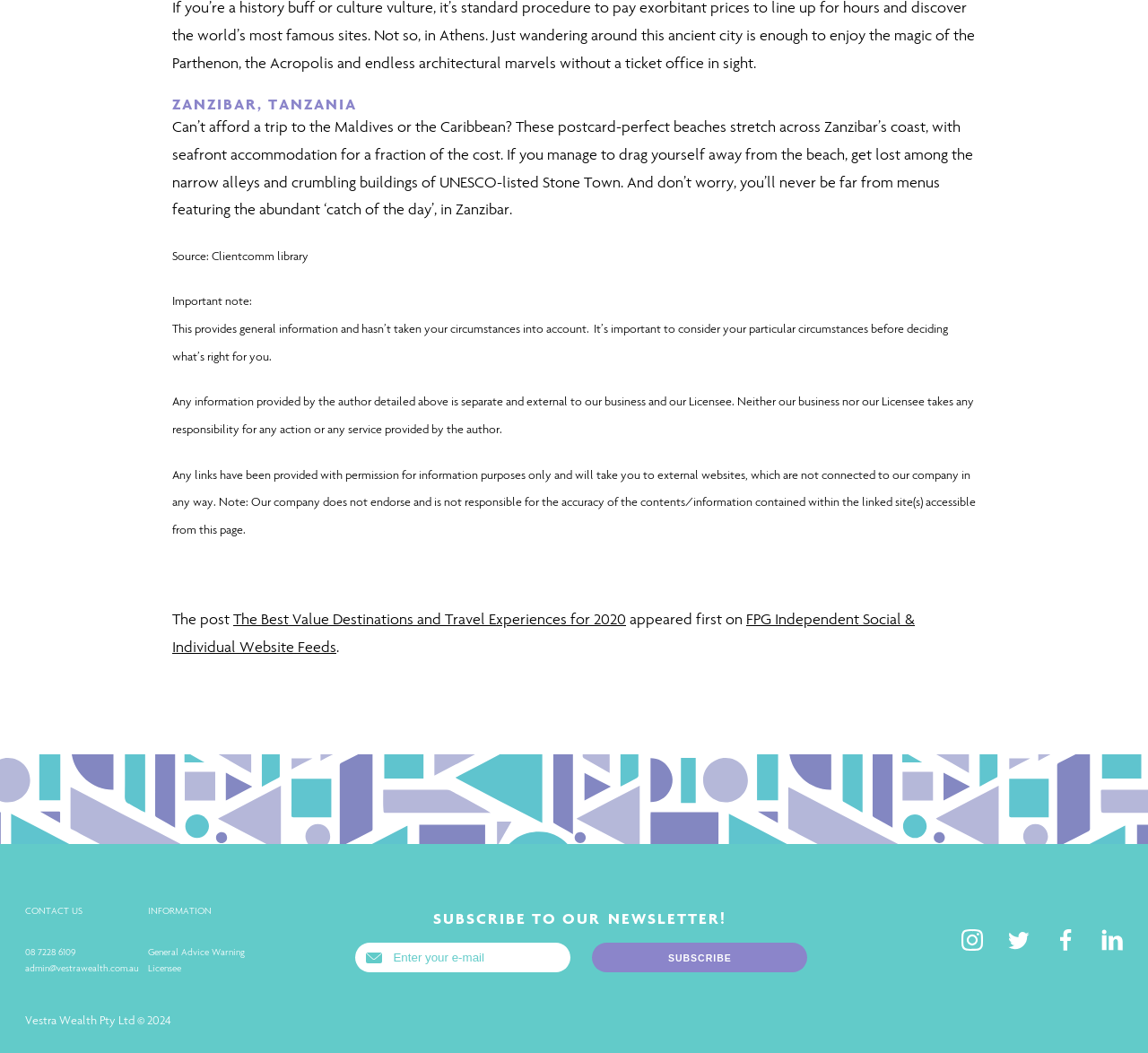Can you pinpoint the bounding box coordinates for the clickable element required for this instruction: "Send an email to admin@vestrawealth.com.au"? The coordinates should be four float numbers between 0 and 1, i.e., [left, top, right, bottom].

[0.022, 0.914, 0.12, 0.925]